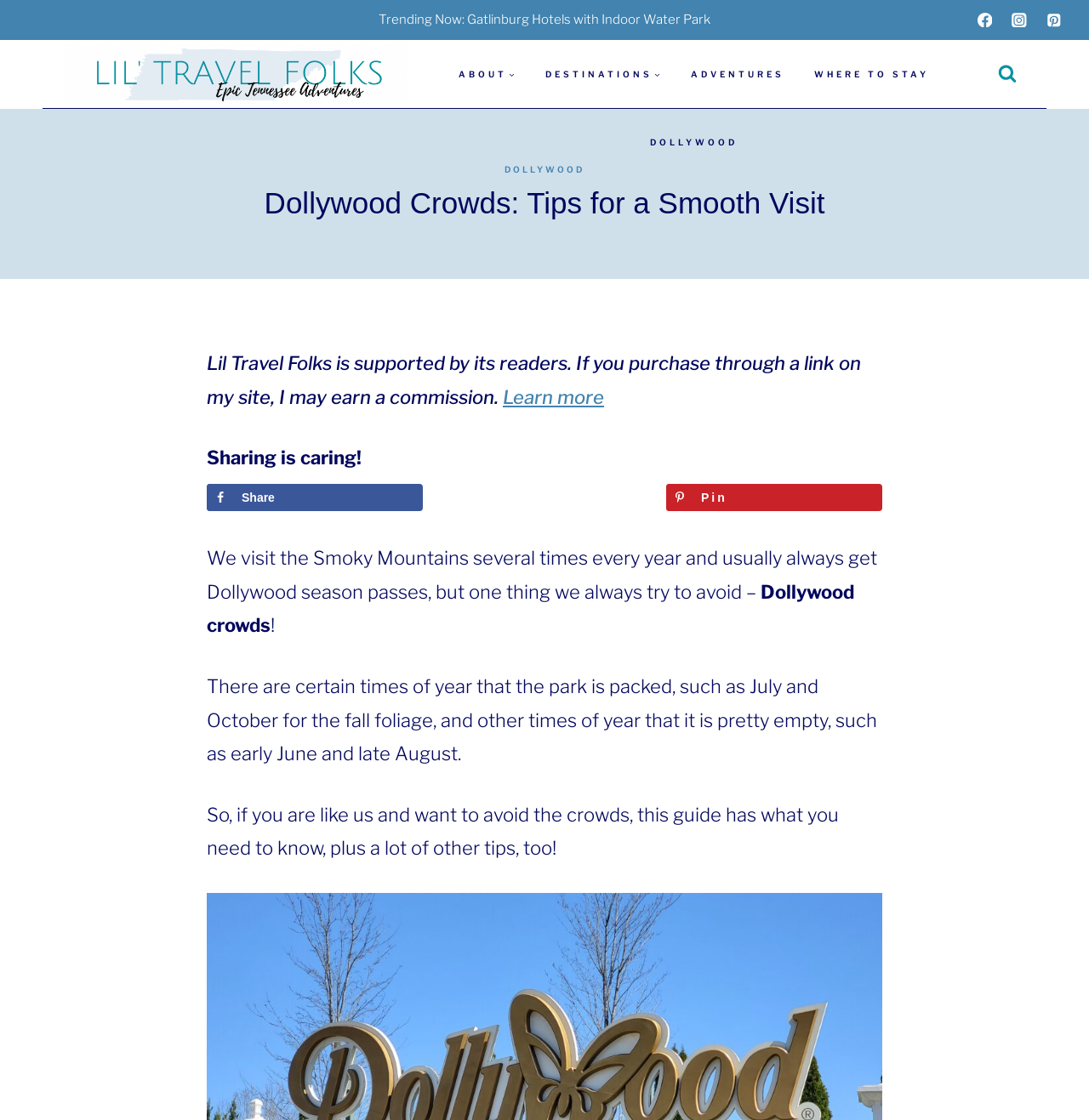Please indicate the bounding box coordinates of the element's region to be clicked to achieve the instruction: "Search for something". Provide the coordinates as four float numbers between 0 and 1, i.e., [left, top, right, bottom].

[0.908, 0.049, 0.942, 0.083]